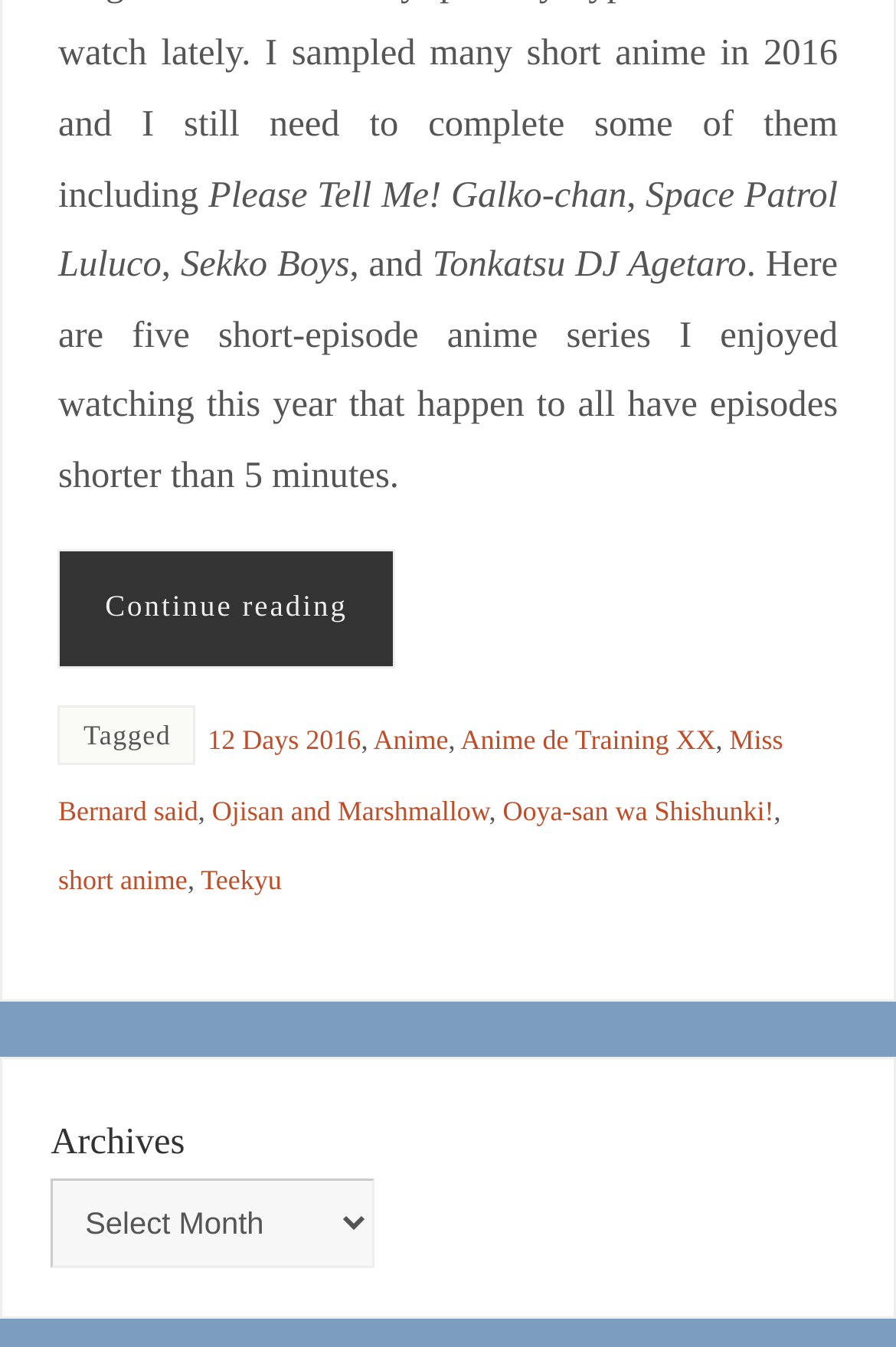Locate the bounding box coordinates of the clickable element to fulfill the following instruction: "Click on '12 Days 2016'". Provide the coordinates as four float numbers between 0 and 1 in the format [left, top, right, bottom].

[0.232, 0.537, 0.403, 0.561]